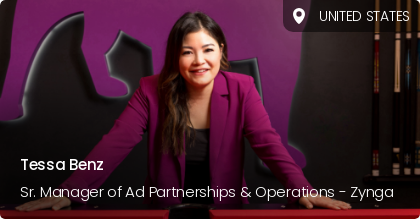Illustrate the image with a detailed and descriptive caption.

The image features Tessa Benz, who serves as the Senior Manager of Ad Partnerships & Operations at Zynga. In the photo, she is seen confidently leaning over a pool table, dressed in a stylish purple blazer that enhances her professional demeanor. The background showcases a vibrant purple wall, adding a modern and dynamic feel to the setting. To the top right, there is an indication of her location, the United States, highlighting her involvement in the mobile gaming industry. This context emphasizes her role in navigating ad partnerships and operations, crucial for driving engagement and success at Zynga.